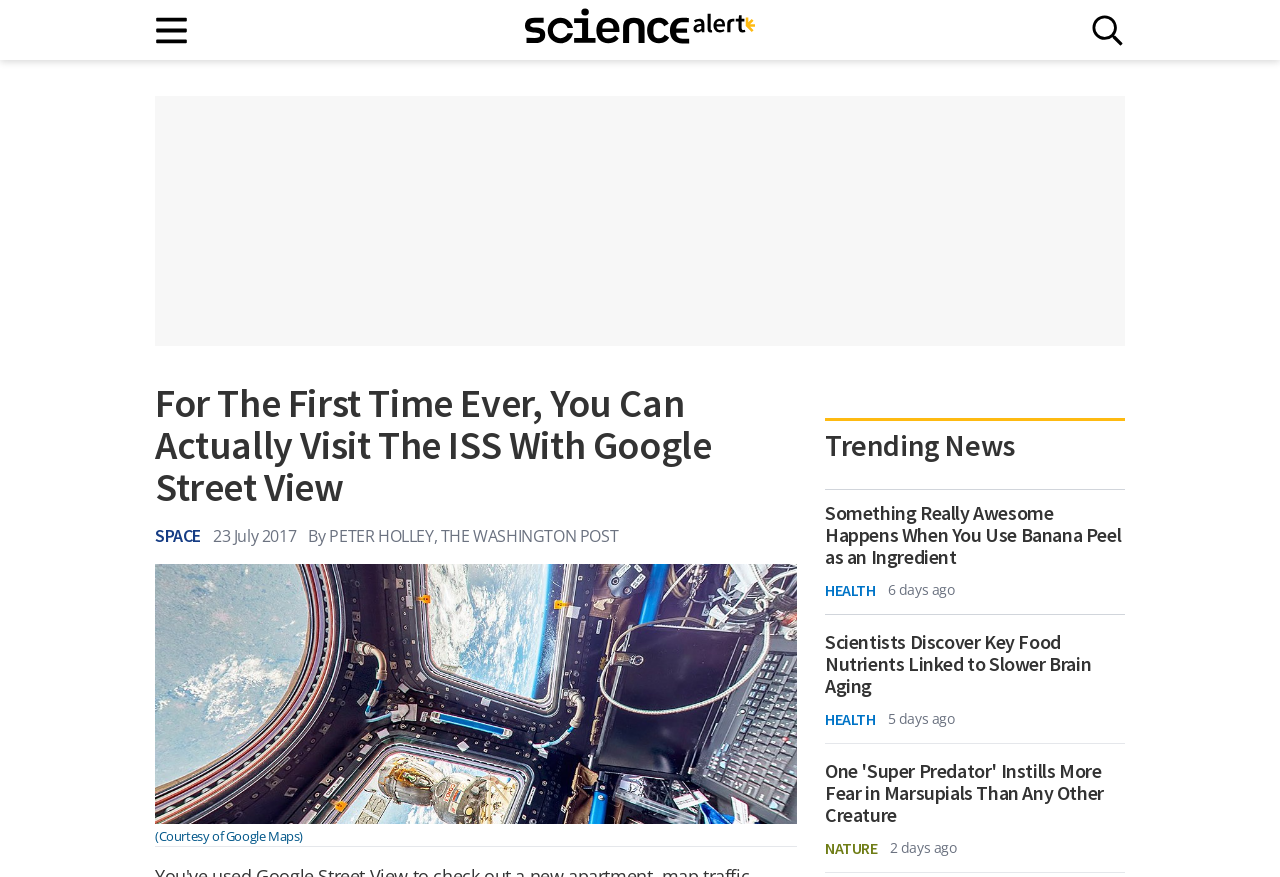How old is the article 'Scientists Discover Key Food Nutrients Linked to Slower Brain Aging'?
Use the information from the screenshot to give a comprehensive response to the question.

I found the answer by reading the text '5 days ago' next to the article title, which indicates the age of the article.